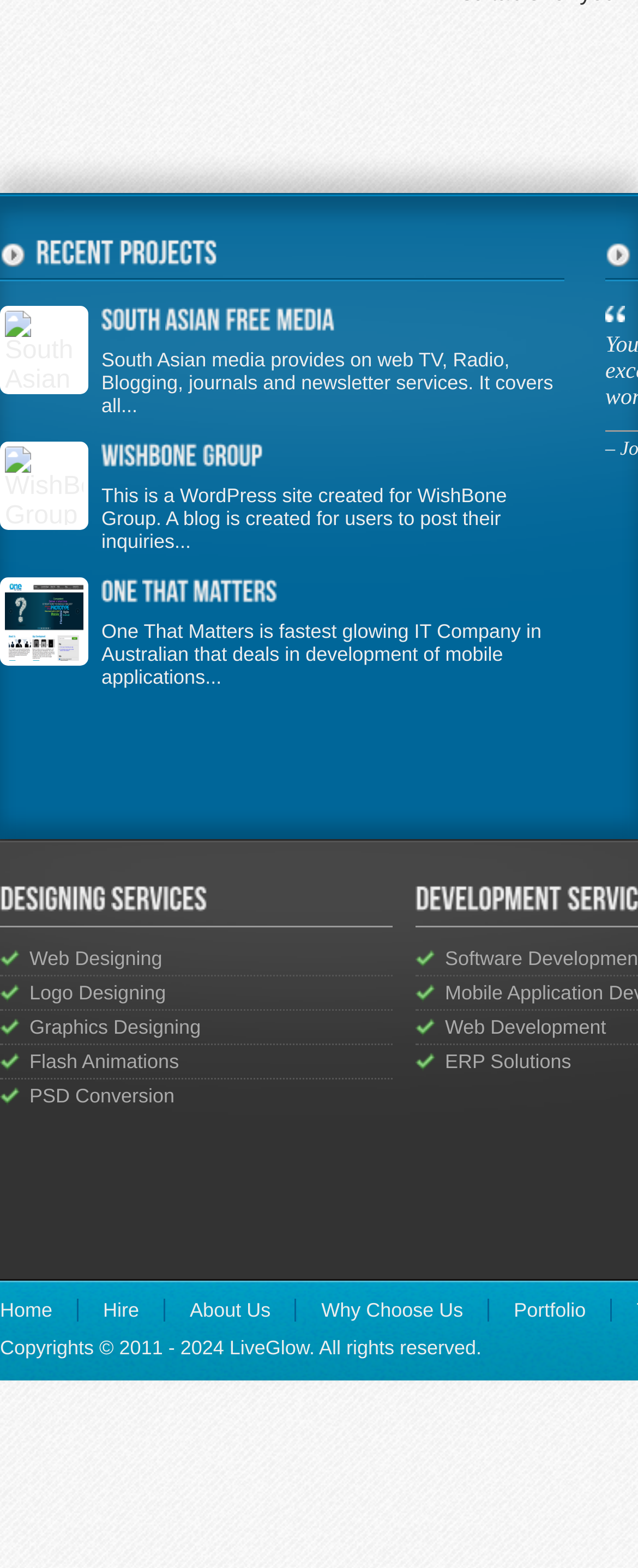Can you specify the bounding box coordinates for the region that should be clicked to fulfill this instruction: "explore Designing Services".

[0.0, 0.563, 0.326, 0.586]